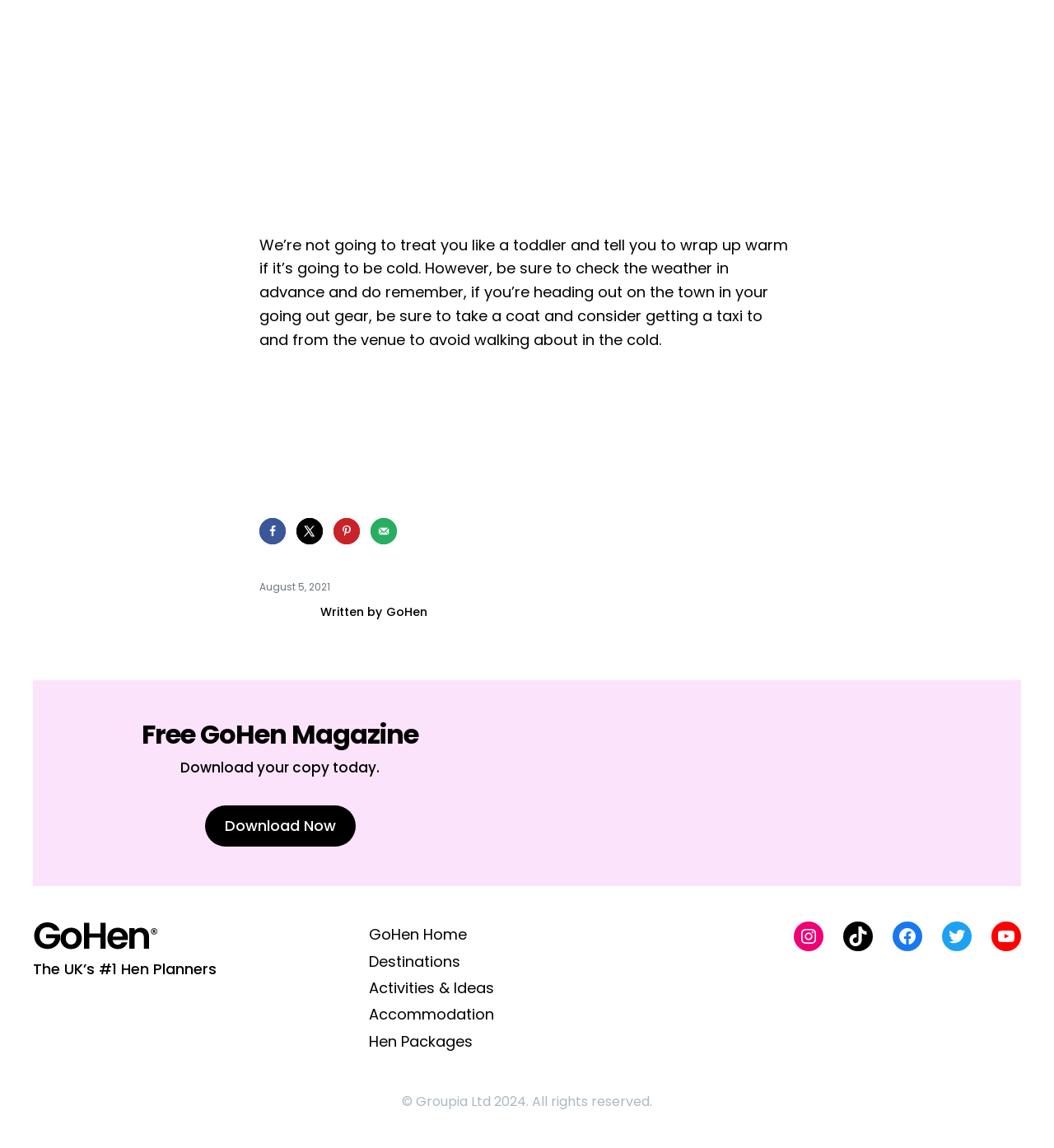Please specify the bounding box coordinates in the format (top-left x, top-left y, bottom-right x, bottom-right y), with all values as floating point numbers between 0 and 1. Identify the bounding box of the UI element described by: Activities & Ideas

[0.35, 0.852, 0.469, 0.869]